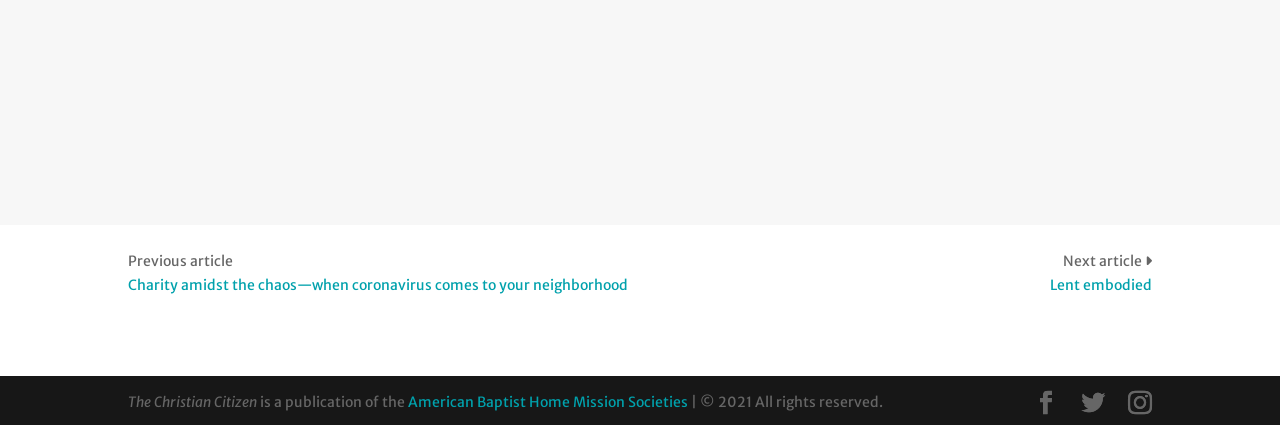Locate the bounding box of the user interface element based on this description: "Lent embodied".

[0.82, 0.65, 0.9, 0.692]